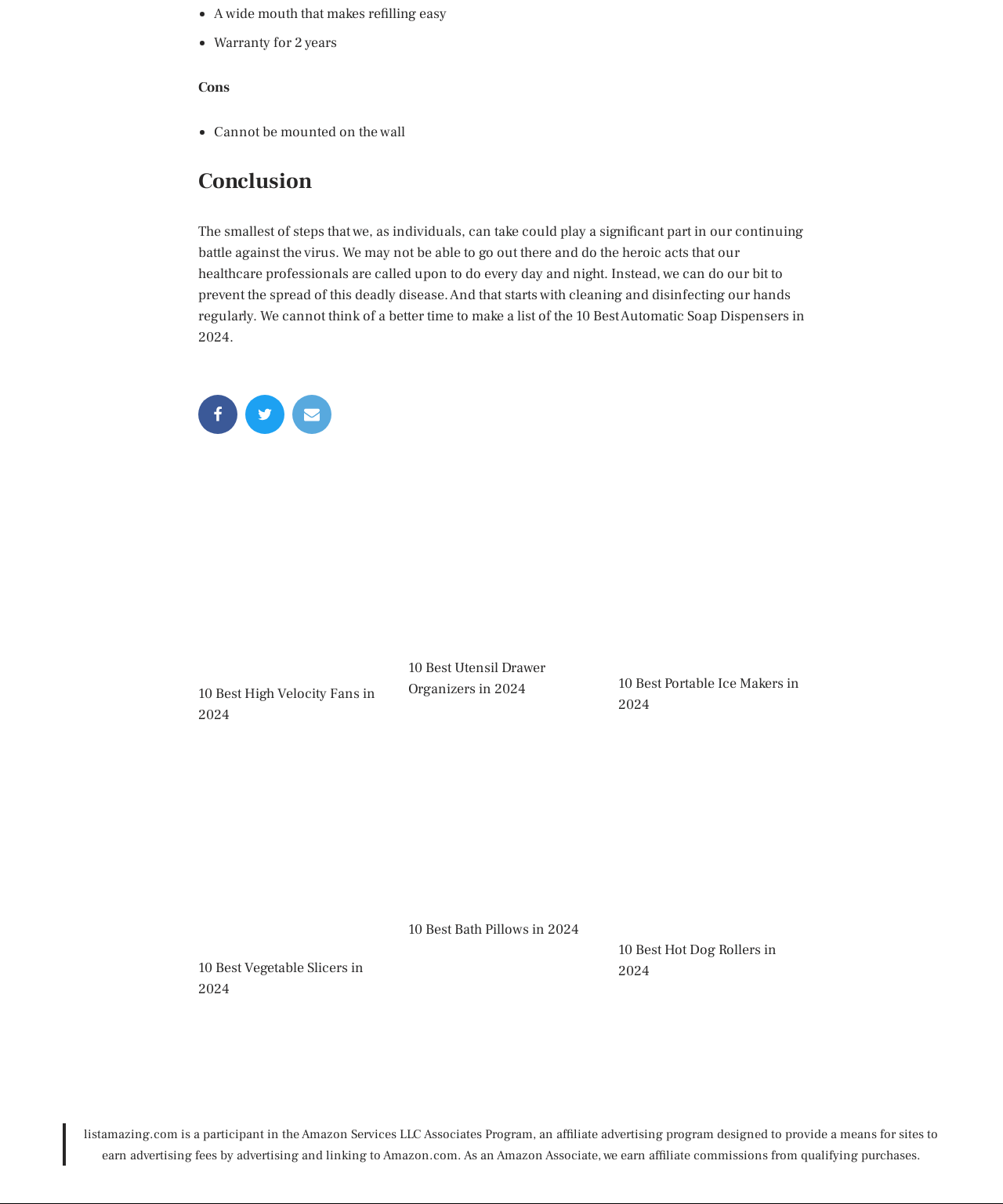Please specify the coordinates of the bounding box for the element that should be clicked to carry out this instruction: "Explore the 10 Best High Velocity Fans in 2024". The coordinates must be four float numbers between 0 and 1, formatted as [left, top, right, bottom].

[0.197, 0.567, 0.383, 0.603]